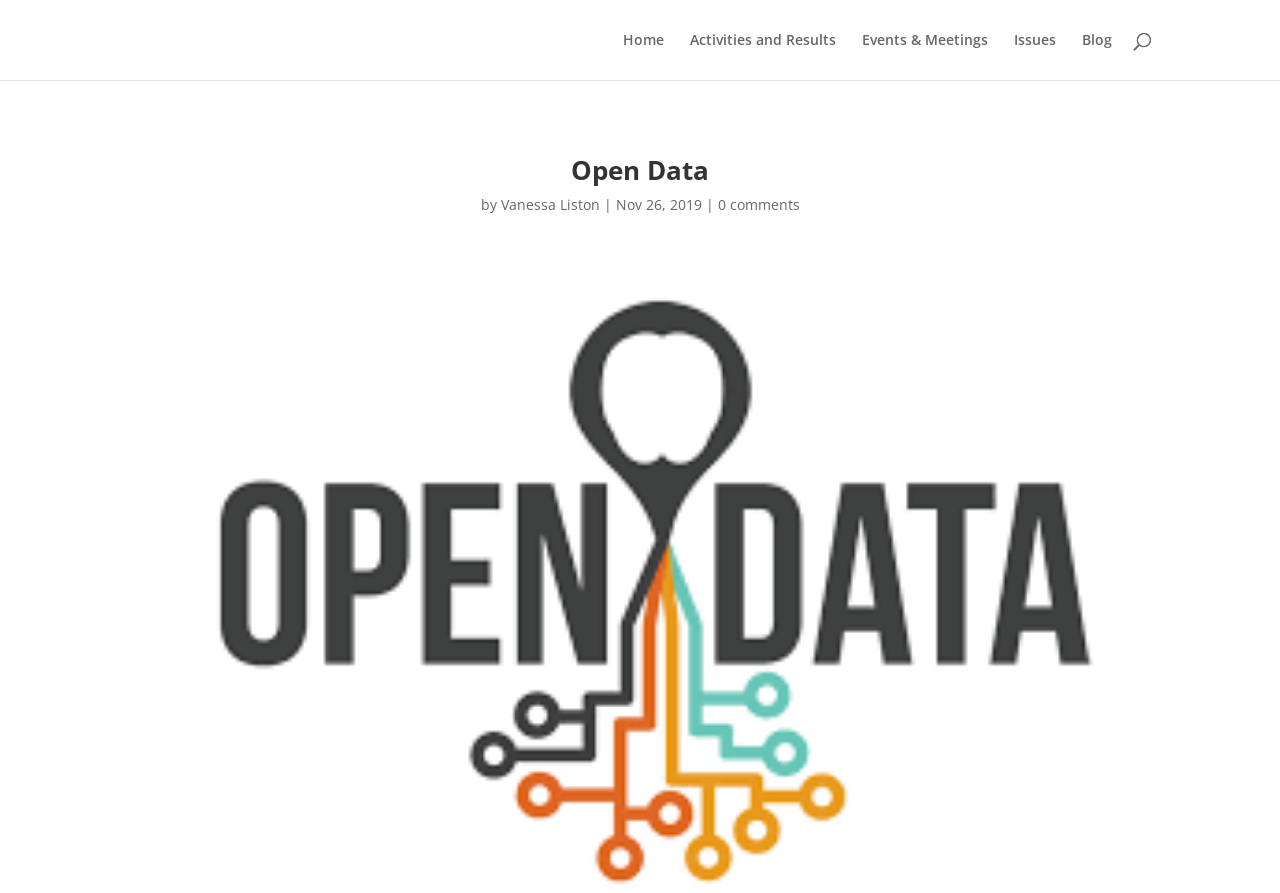Please determine the bounding box coordinates for the UI element described as: "Home".

[0.487, 0.037, 0.519, 0.09]